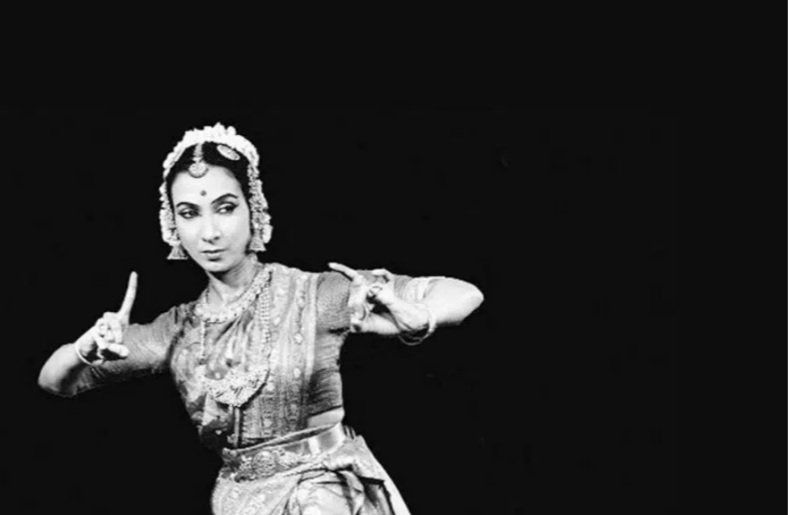Describe the image with as much detail as possible.

The image features a graceful dancer performing a traditional Indian dance, capturing a moment filled with intricate movement and expressive gestures. Dressed in a vibrant costume adorned with jewelry, the dancer's posture is dynamic, with one hand raised elegantly while the other is positioned thoughtfully, accentuating the storytelling aspect of dance. The black backdrop provides a striking contrast that highlights the dancer's graceful form and intricate costume details. This representation encapsulates the rich cultural heritage of dance, evoking a sense of artistry and emotional expression that transcends words.